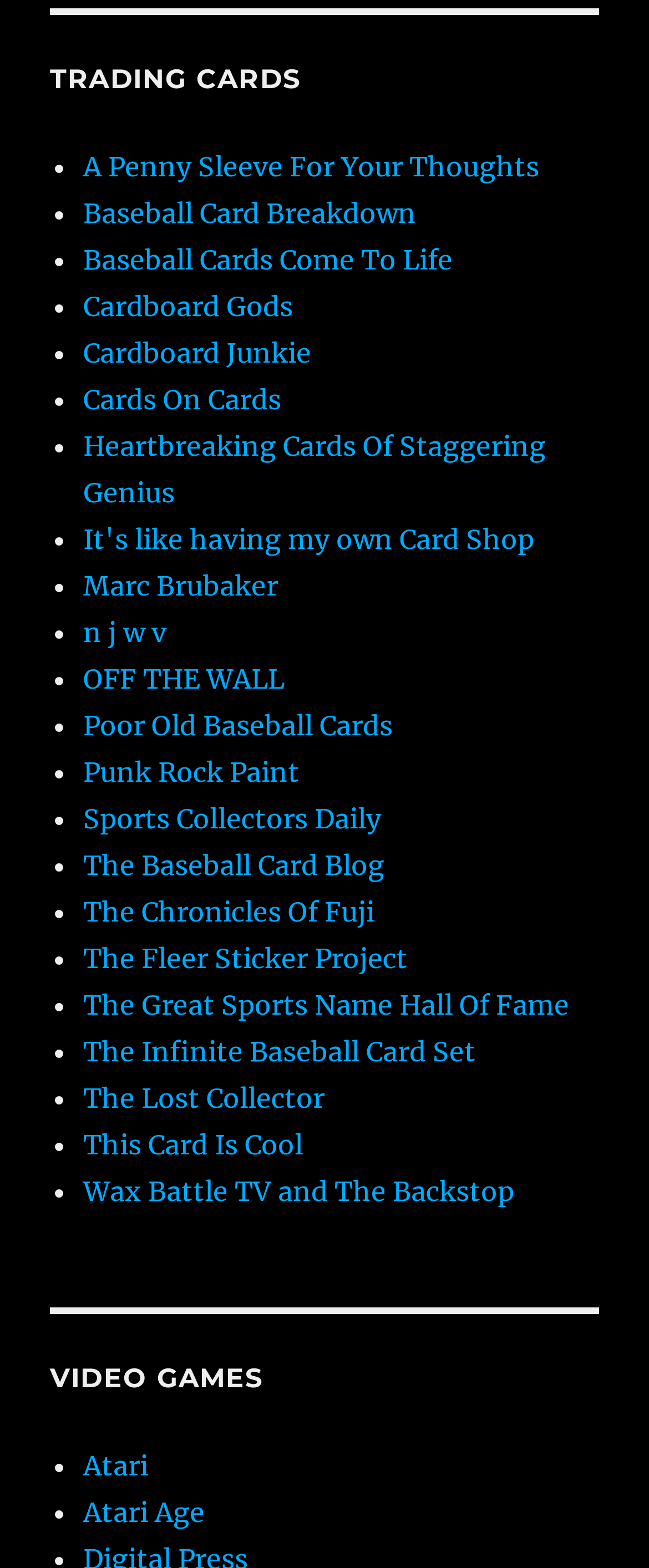Determine the bounding box for the HTML element described here: "The Fleer Sticker Project". The coordinates should be given as [left, top, right, bottom] with each number being a float between 0 and 1.

[0.128, 0.601, 0.628, 0.622]